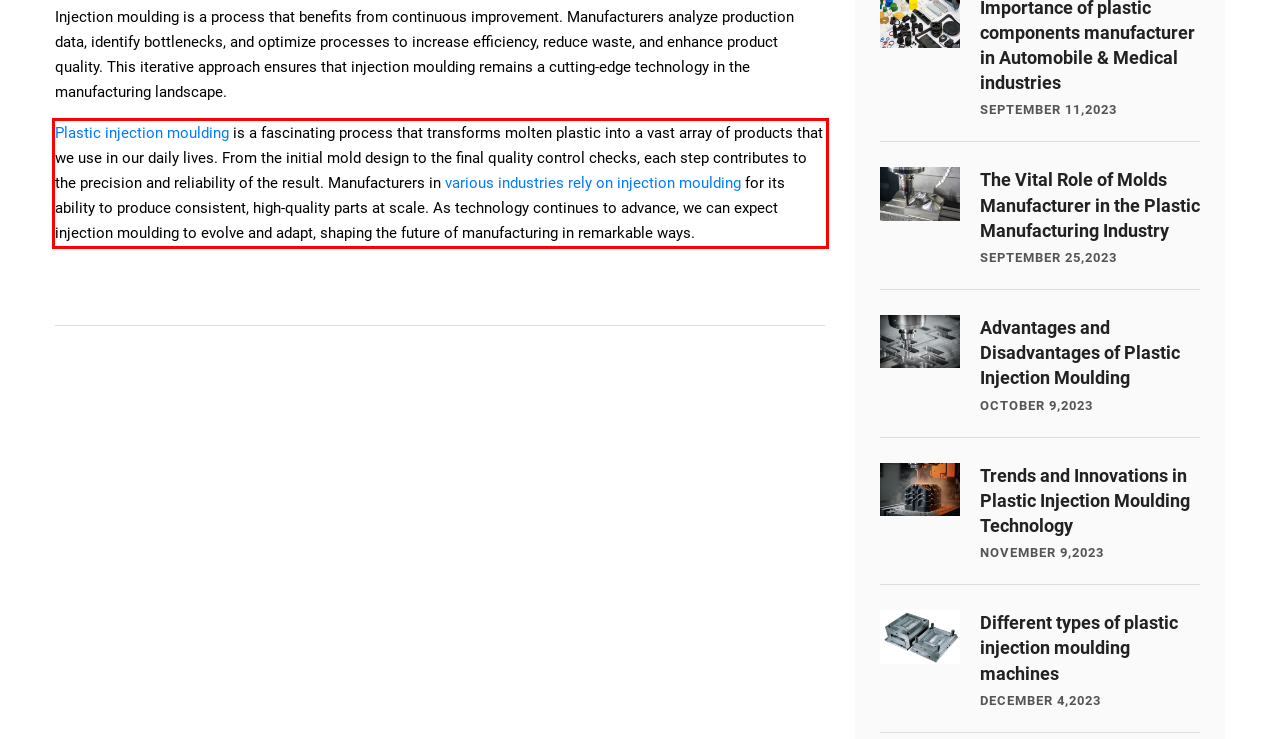Given a screenshot of a webpage containing a red bounding box, perform OCR on the text within this red bounding box and provide the text content.

Plastic injection moulding is a fascinating process that transforms molten plastic into a vast array of products that we use in our daily lives. From the initial mold design to the final quality control checks, each step contributes to the precision and reliability of the result. Manufacturers in various industries rely on injection moulding for its ability to produce consistent, high-quality parts at scale. As technology continues to advance, we can expect injection moulding to evolve and adapt, shaping the future of manufacturing in remarkable ways.